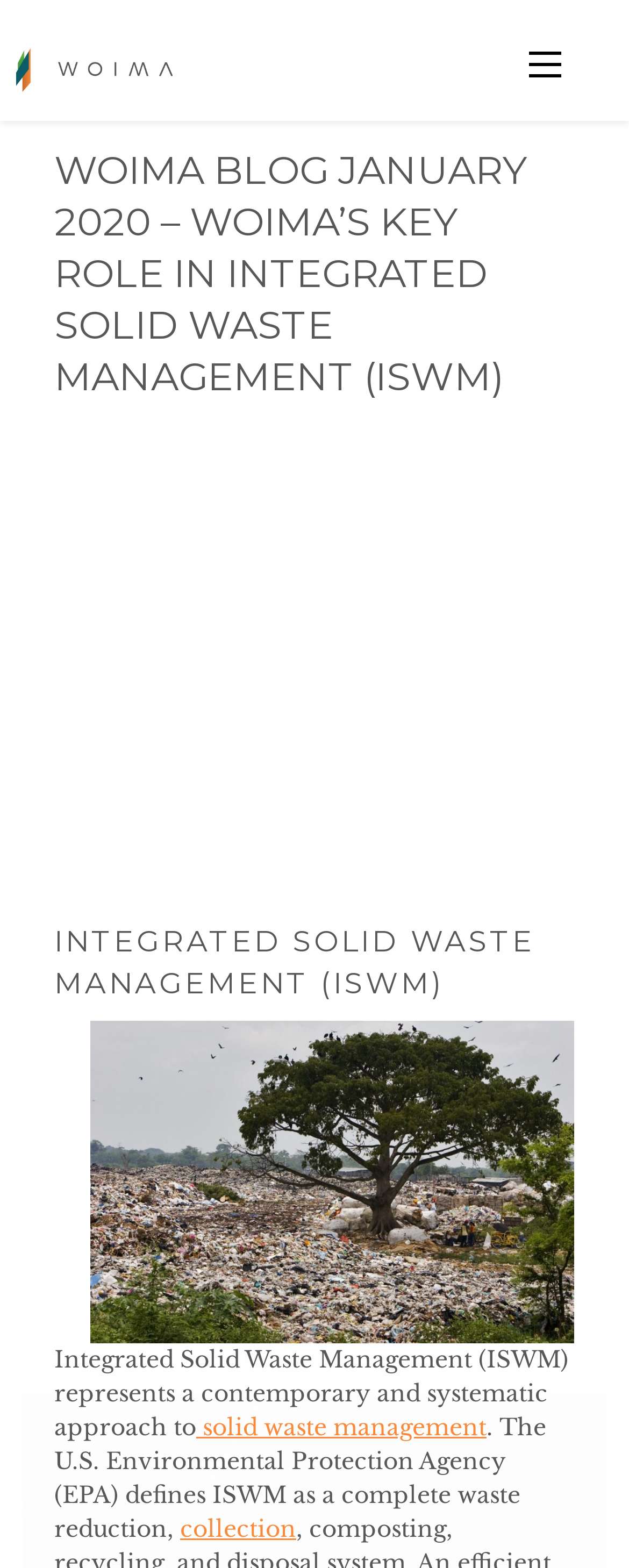What is the company mentioned in the logo?
Please answer the question with a detailed and comprehensive explanation.

The logo is an image with the text 'Woima Corporation' which is a link, indicating that it is the company's logo and name.